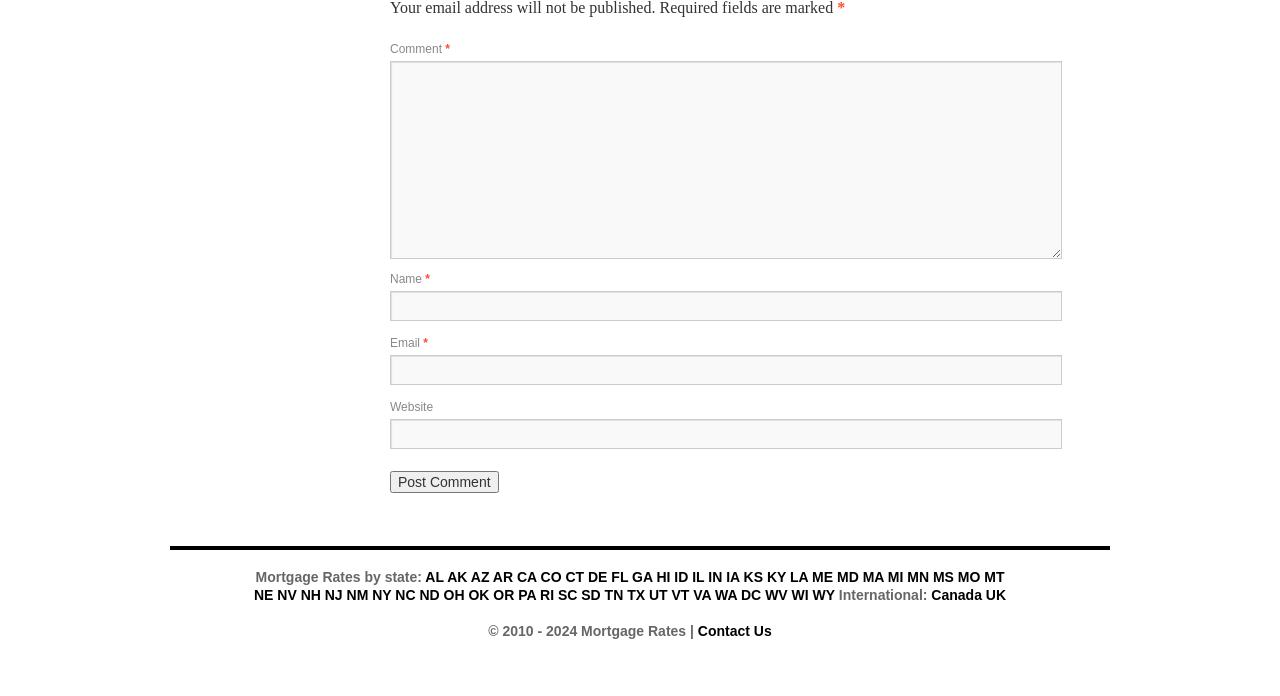What is the copyright year range?
Using the picture, provide a one-word or short phrase answer.

2010 - 2024